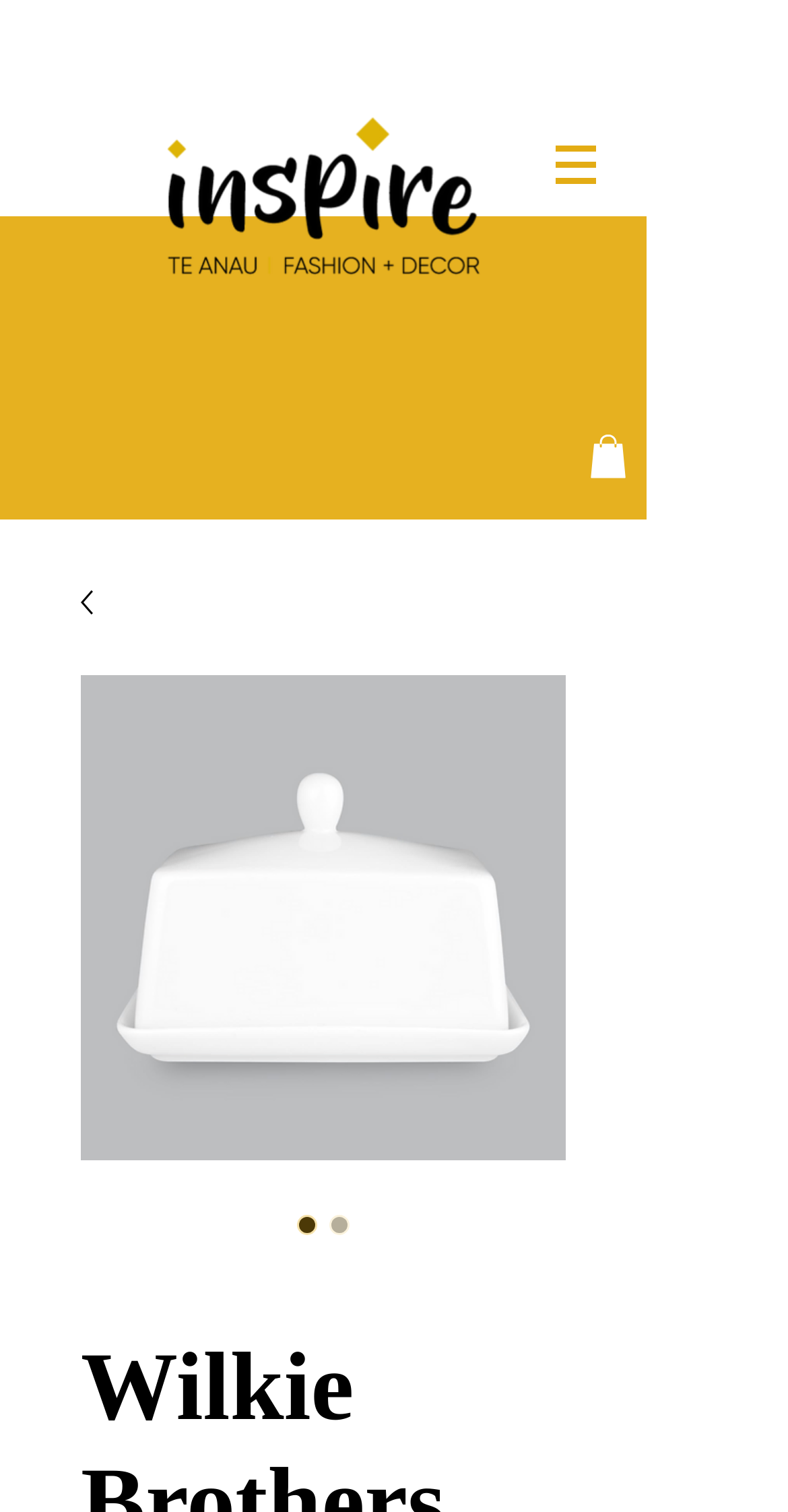Is the first radio button checked?
Please provide a comprehensive and detailed answer to the question.

I checked the properties of the first radio button and found that it has a 'checked' property set to 'true'.